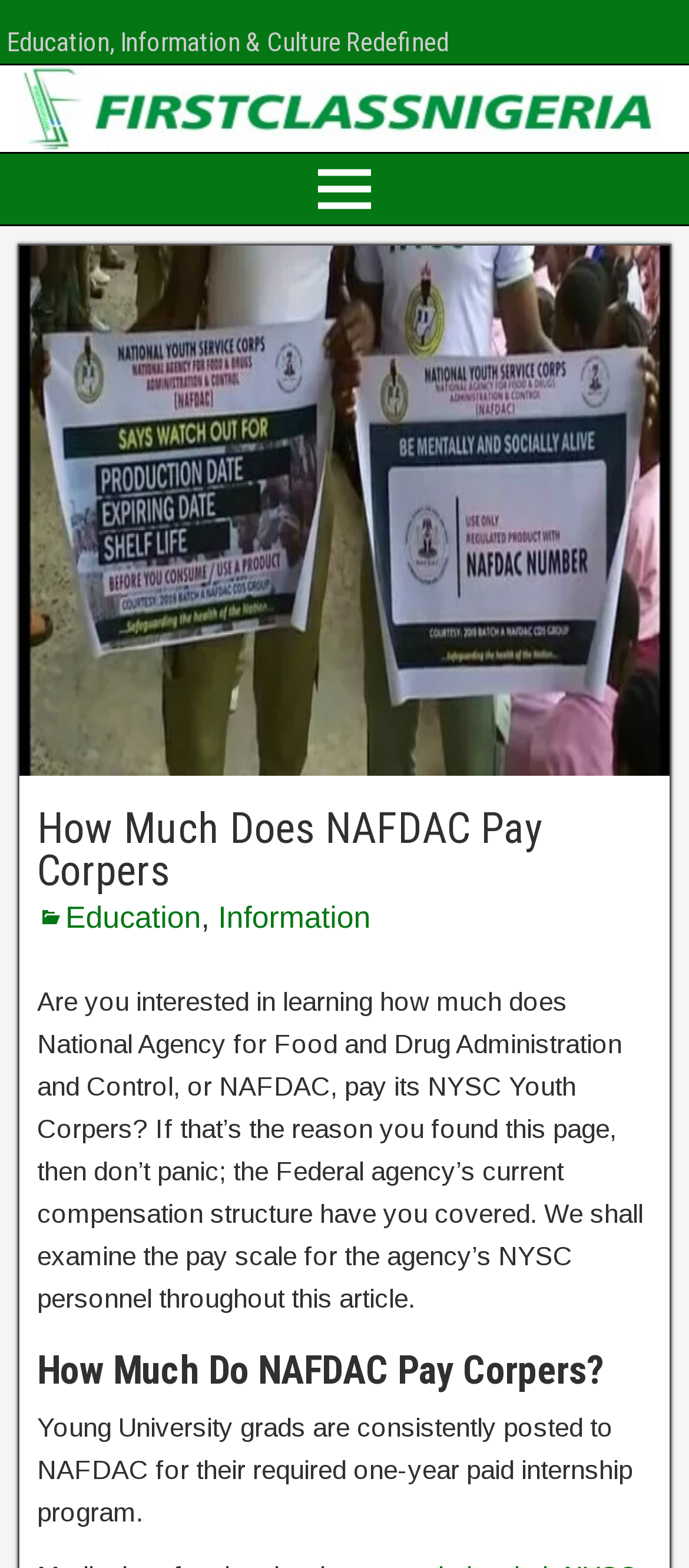What is the main title displayed on this webpage?

How Much Does NAFDAC Pay Corpers